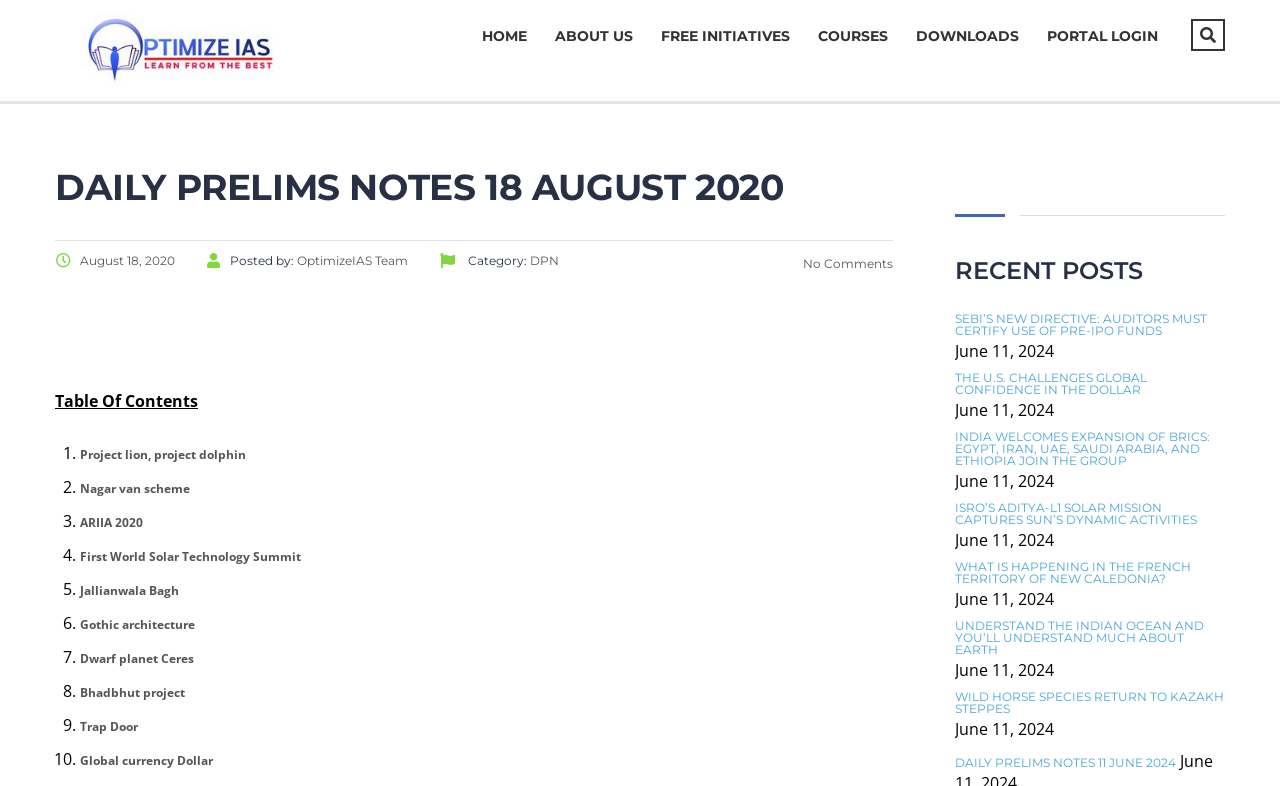Generate a detailed explanation of the webpage's features and information.

This webpage is titled "Daily Prelims Notes 18 August 2020 - Optimize IAS". At the top, there is a logo and a link to "Optimize IAS" on the left, and a navigation menu with links to "HOME", "ABOUT US", "FREE INITIATIVES", "COURSES", "DOWNLOADS", and "PORTAL LOGIN" on the right.

Below the navigation menu, there is a heading "DAILY PRELIMS NOTES 18 AUGUST 2020" followed by the date "August 18, 2020" and the author "OptimizeIAS Team". There is also a category label "DPN" and a link to "No Comments".

The main content of the page is a table of contents with 10 links to different topics, including "Project lion, project dolphin", "Nagar van scheme", and "Gothic architecture". Each topic is numbered and has a brief title.

On the right side of the page, there is a section titled "RECENT POSTS" with 7 links to recent articles, including "SEBI’S NEW DIRECTIVE: AUDITORS MUST CERTIFY USE OF PRE-IPO FUNDS" and "WILD HORSE SPECIES RETURN TO KAZAKH STEPPES". Each article has a date label, such as "June 11, 2024".